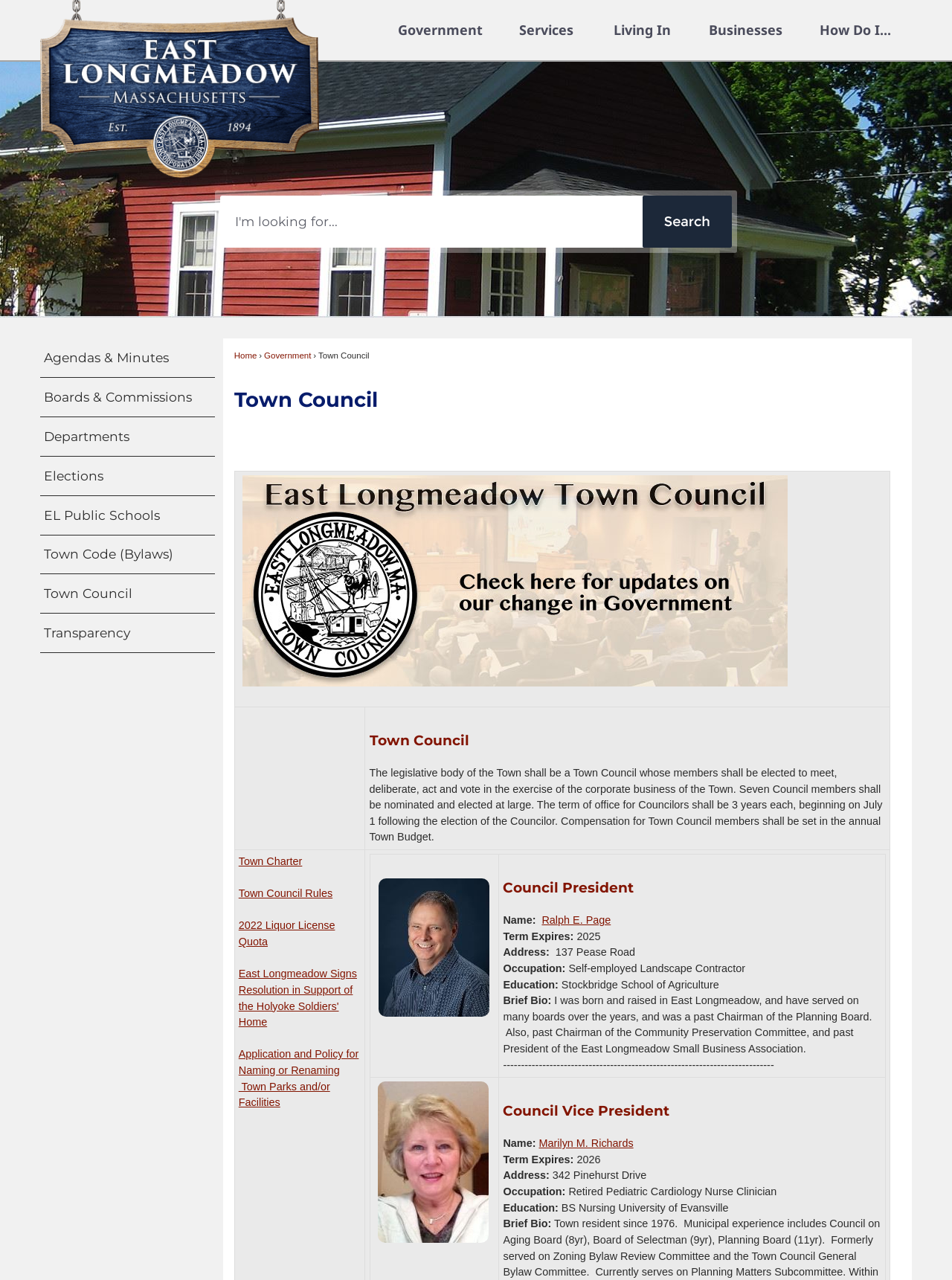Could you indicate the bounding box coordinates of the region to click in order to complete this instruction: "View Government".

[0.399, 0.0, 0.525, 0.047]